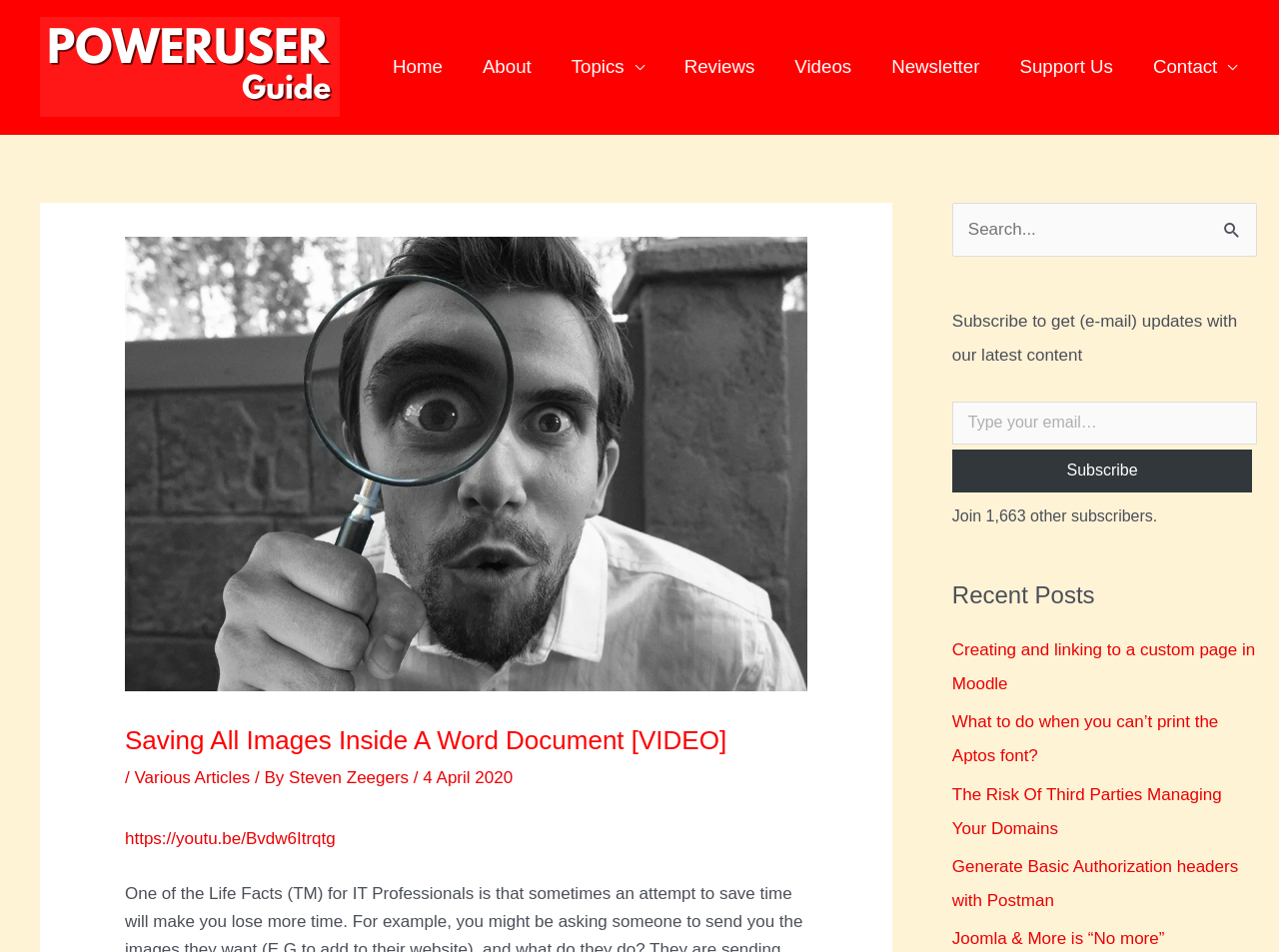Generate the text content of the main heading of the webpage.

Saving All Images Inside A Word Document [VIDEO]